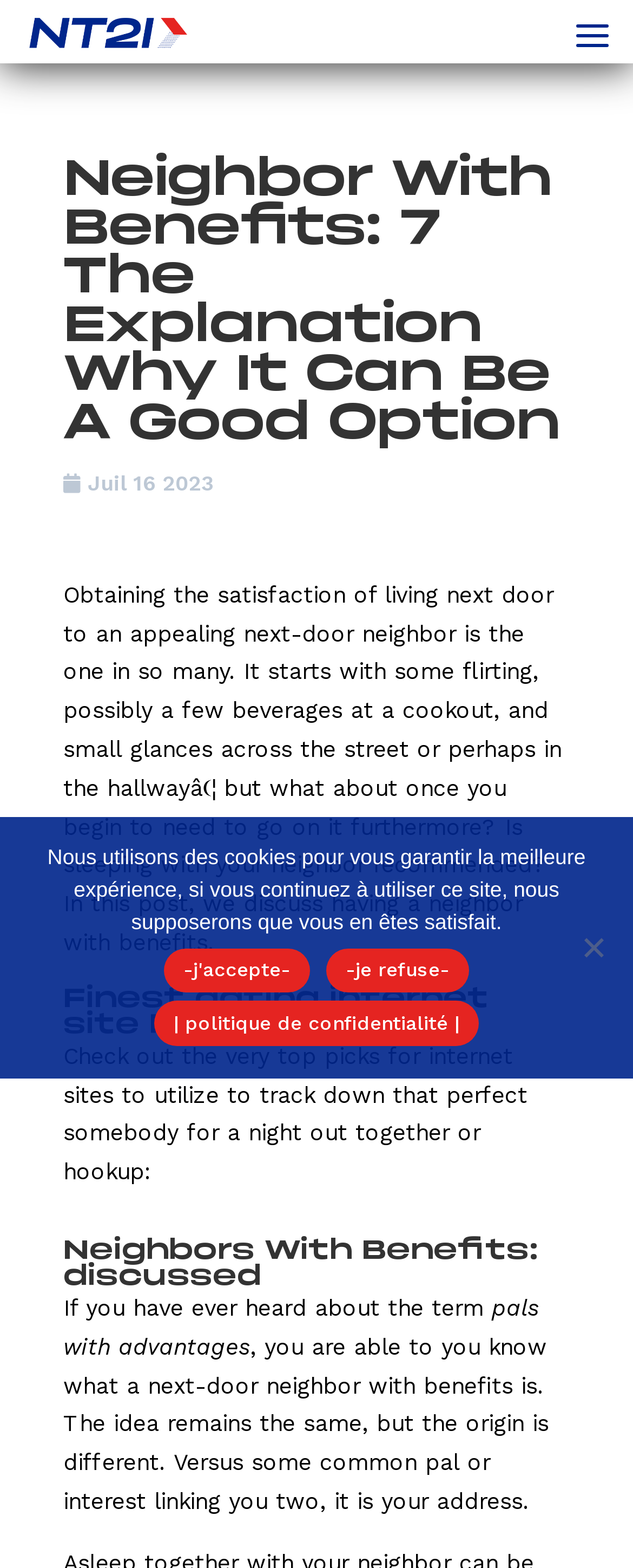Please identify the bounding box coordinates of the element's region that needs to be clicked to fulfill the following instruction: "Go to the Plan du Site page". The bounding box coordinates should consist of four float numbers between 0 and 1, i.e., [left, top, right, bottom].

[0.353, 0.521, 0.647, 0.576]